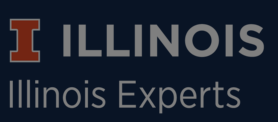What is the purpose of the dark background?
Based on the image, provide a one-word or brief-phrase response.

To create contrast